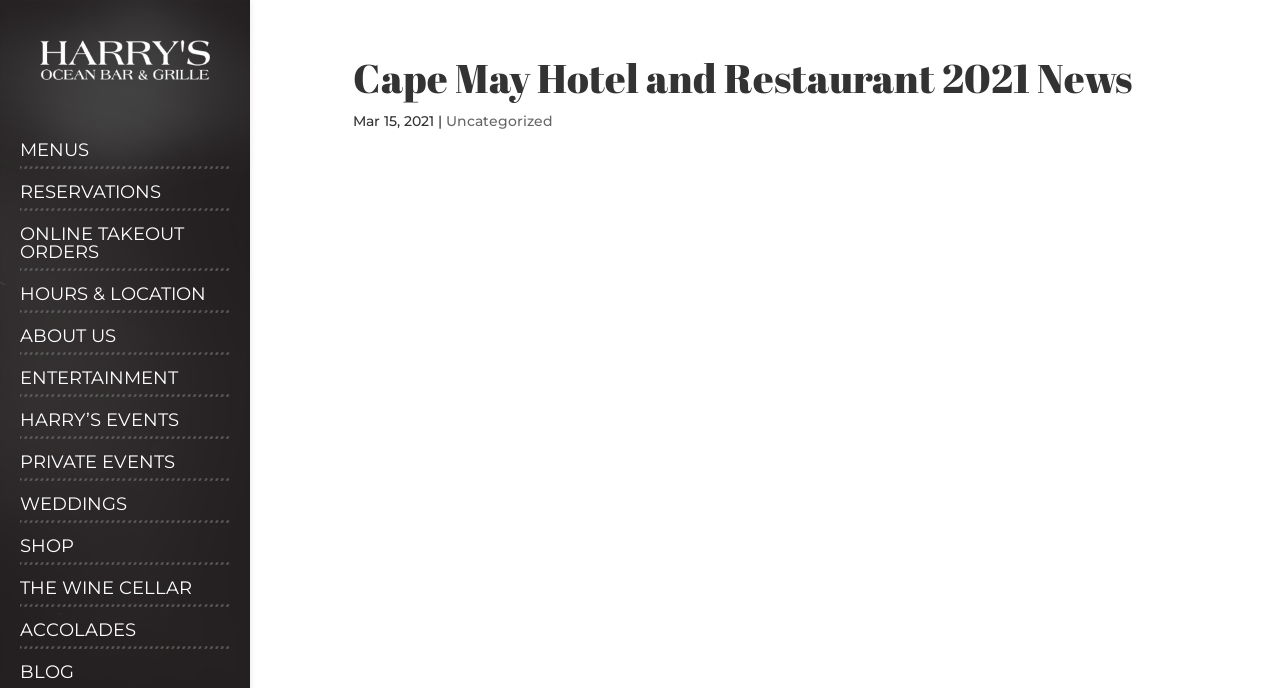Locate the UI element described by Uncategorized and provide its bounding box coordinates. Use the format (top-left x, top-left y, bottom-right x, bottom-right y) with all values as floating point numbers between 0 and 1.

[0.348, 0.163, 0.432, 0.189]